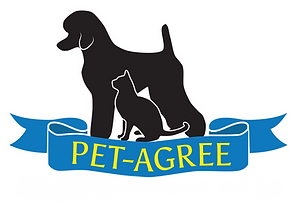Please study the image and answer the question comprehensively:
What is written on the ribbon in the logo?

According to the caption, the blue ribbon in the Pet-Agree logo boldly reads 'PET-AGREE' in bright yellow letters, which is a key element of the logo's design.